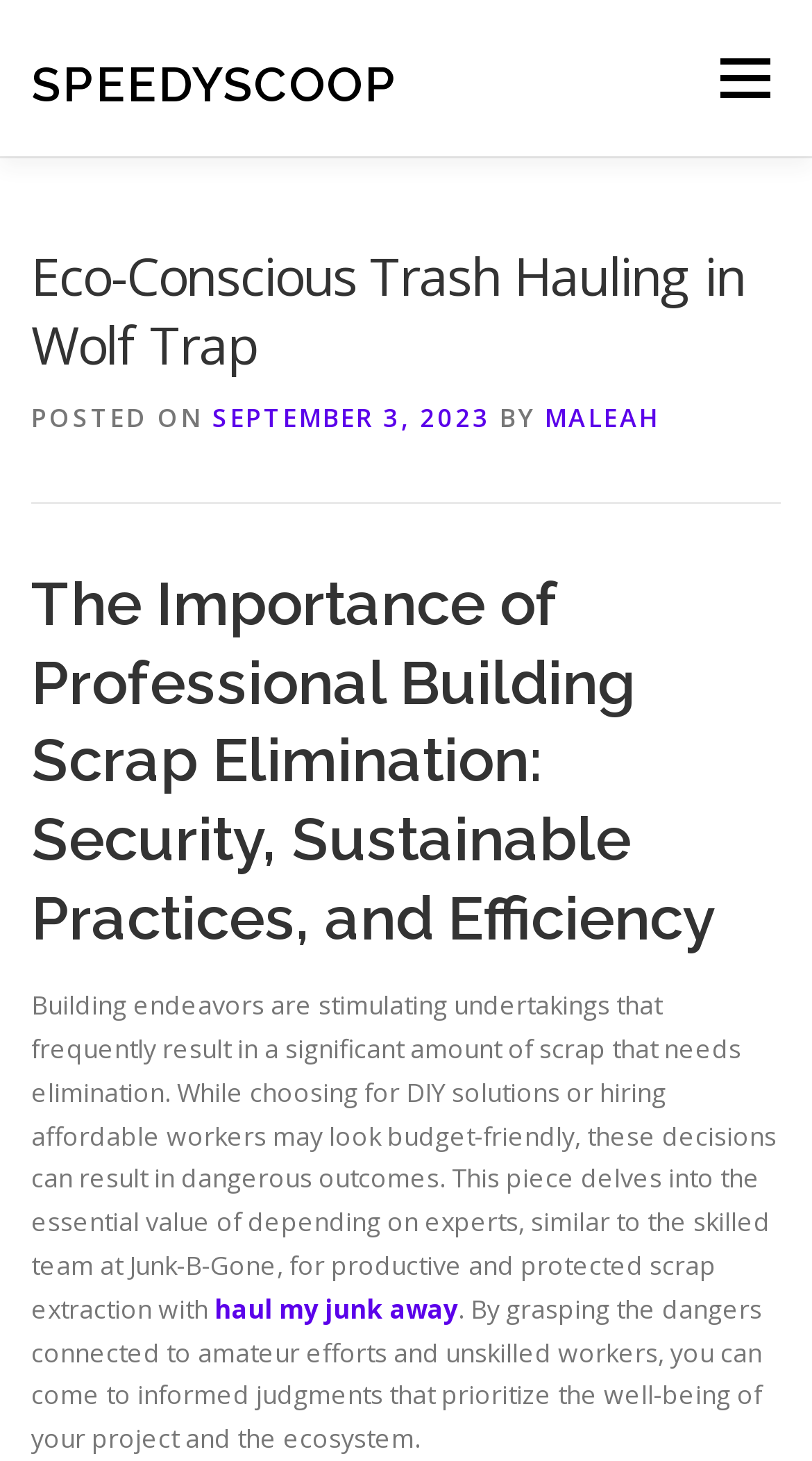Who is the author of the latest article?
With the help of the image, please provide a detailed response to the question.

The author of the latest article can be found in the text that says 'BY MALEAH'. This text is located below the title of the webpage and indicates the author of the article.